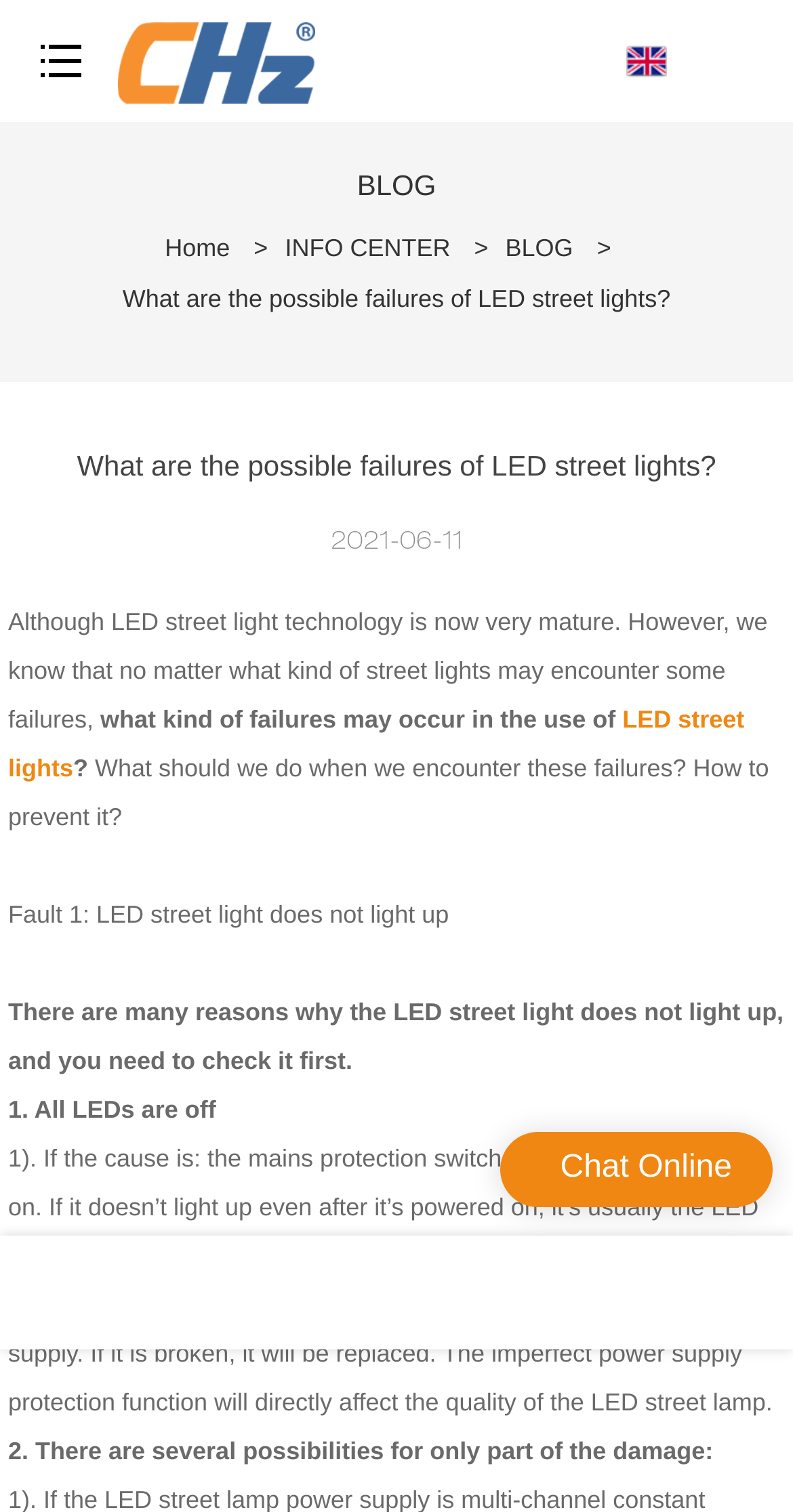What is the topic of the blog post?
Provide a detailed and extensive answer to the question.

The topic of the blog post can be determined by reading the heading 'What are the possible failures of LED street lights?' which is located at the top of the webpage. This heading indicates that the blog post is discussing the possible failures of LED street lights.